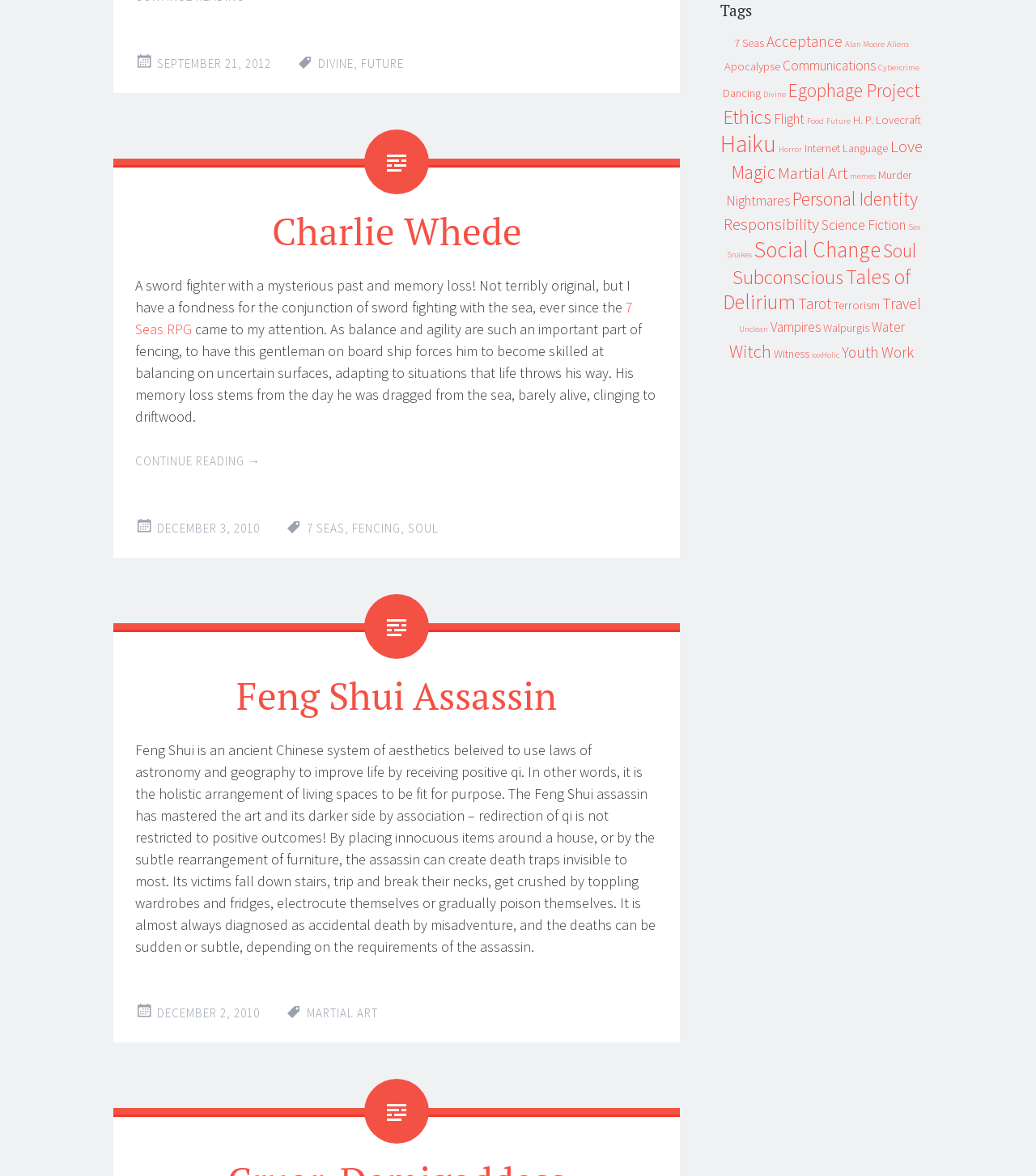Using the element description provided, determine the bounding box coordinates in the format (top-left x, top-left y, bottom-right x, bottom-right y). Ensure that all values are floating point numbers between 0 and 1. Element description: Personal Identity

[0.764, 0.159, 0.886, 0.179]